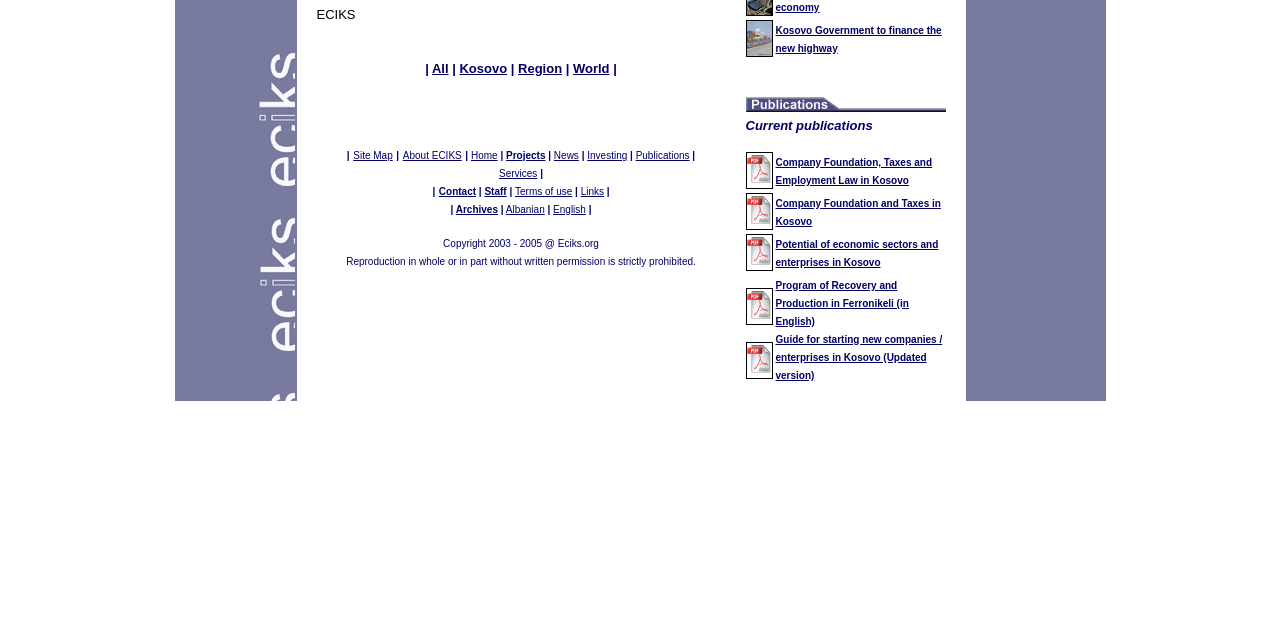Given the element description: "Terms of use", predict the bounding box coordinates of this UI element. The coordinates must be four float numbers between 0 and 1, given as [left, top, right, bottom].

[0.402, 0.291, 0.447, 0.308]